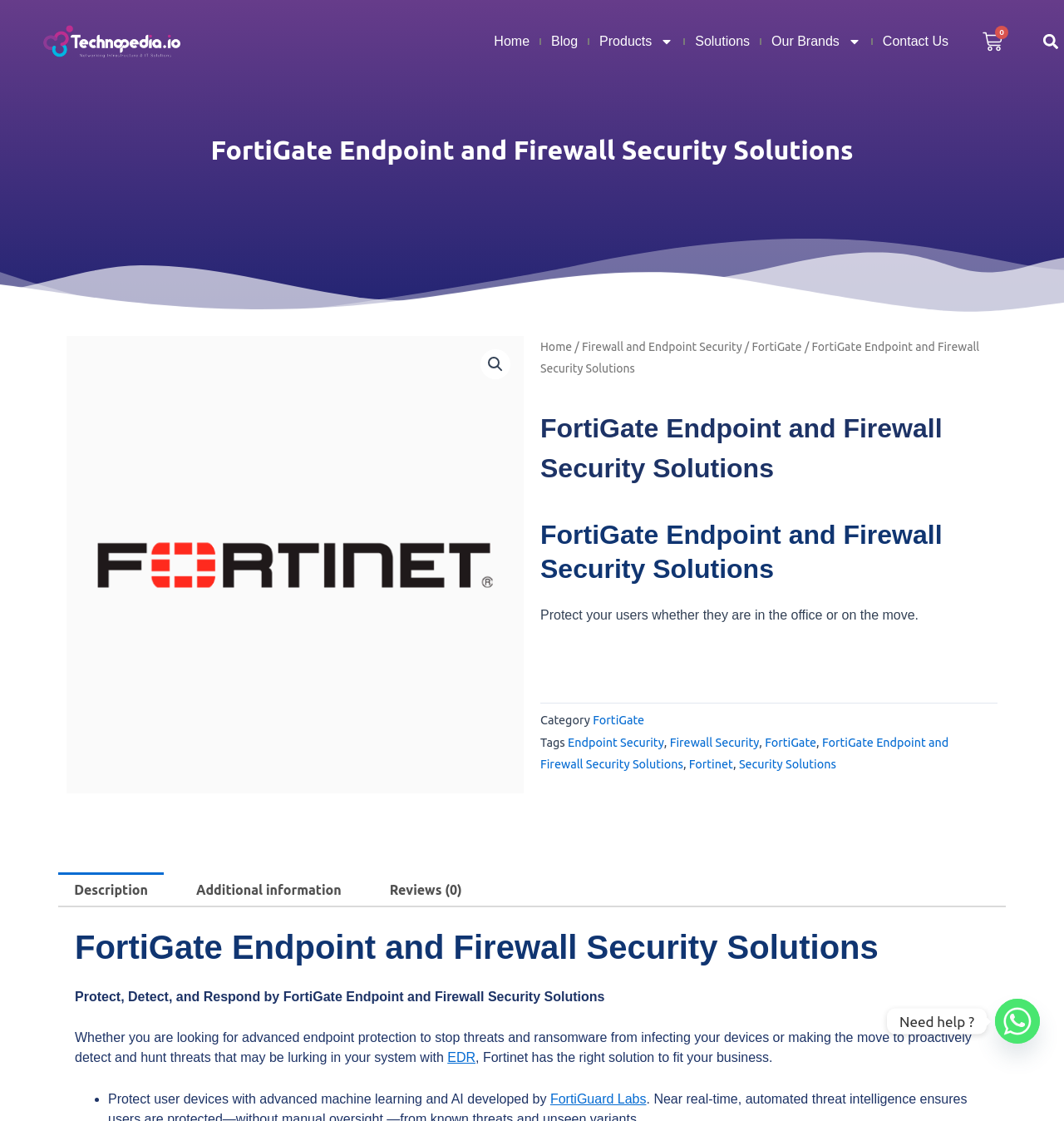Please indicate the bounding box coordinates for the clickable area to complete the following task: "Contact Us". The coordinates should be specified as four float numbers between 0 and 1, i.e., [left, top, right, bottom].

[0.83, 0.028, 0.891, 0.046]